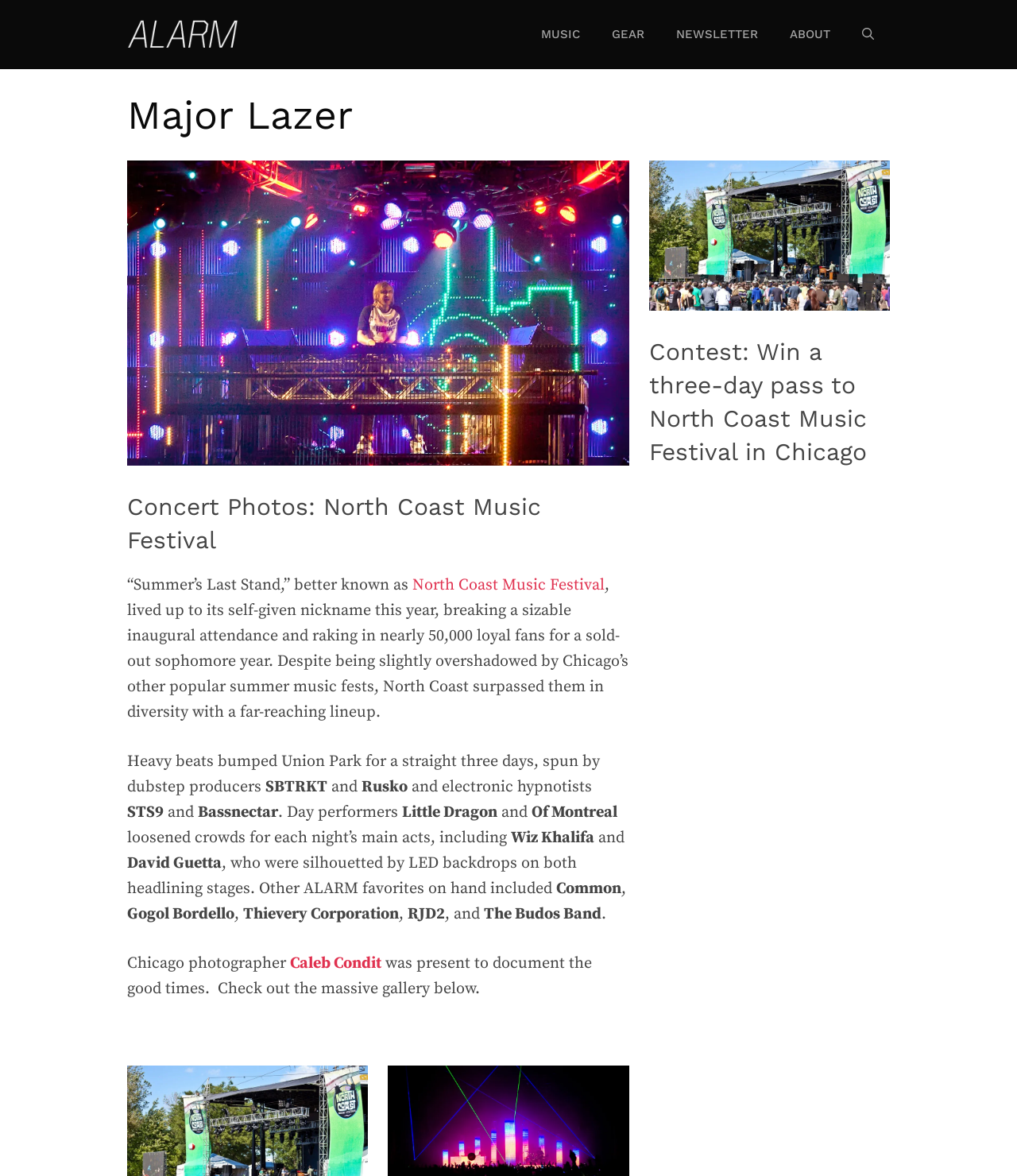Find the bounding box coordinates of the area to click in order to follow the instruction: "Click on the ALARM link".

[0.125, 0.02, 0.234, 0.037]